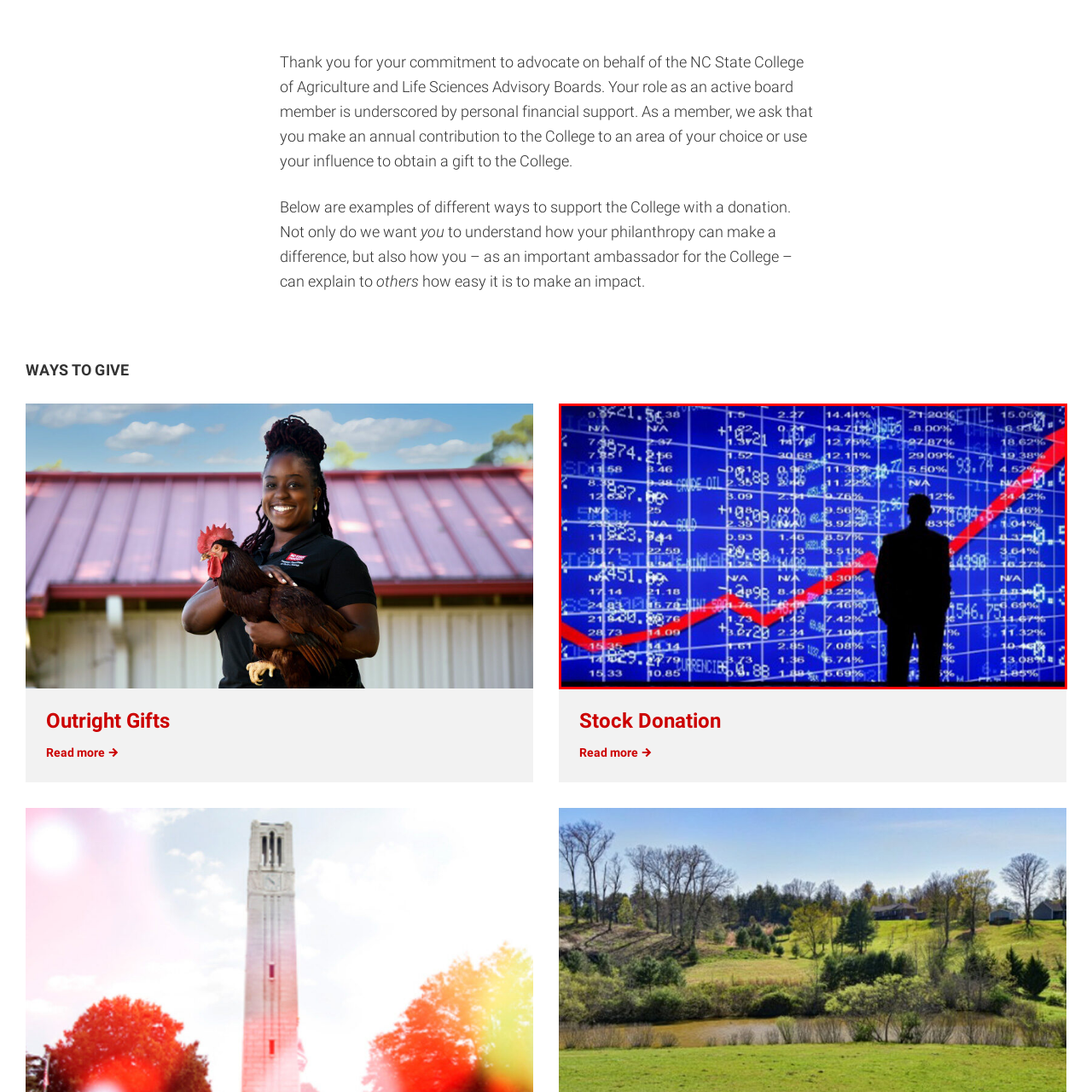Focus on the section within the red boundary and provide a detailed description.

The image features a silhouette of a man standing in front of a large digital display filled with stock market data and charts. The background is predominantly blue and showcases various numeric values along with a prominent upward trend indicated by a bold red line. This visual representation suggests themes of financial growth and investment strategies, particularly in the context of stock donations, as highlighted in the related content about ways to contribute to the NC State College of Agriculture and Life Sciences. The scene conveys a sense of professionalism and optimism, emphasizing the opportunities for making impactful financial contributions.